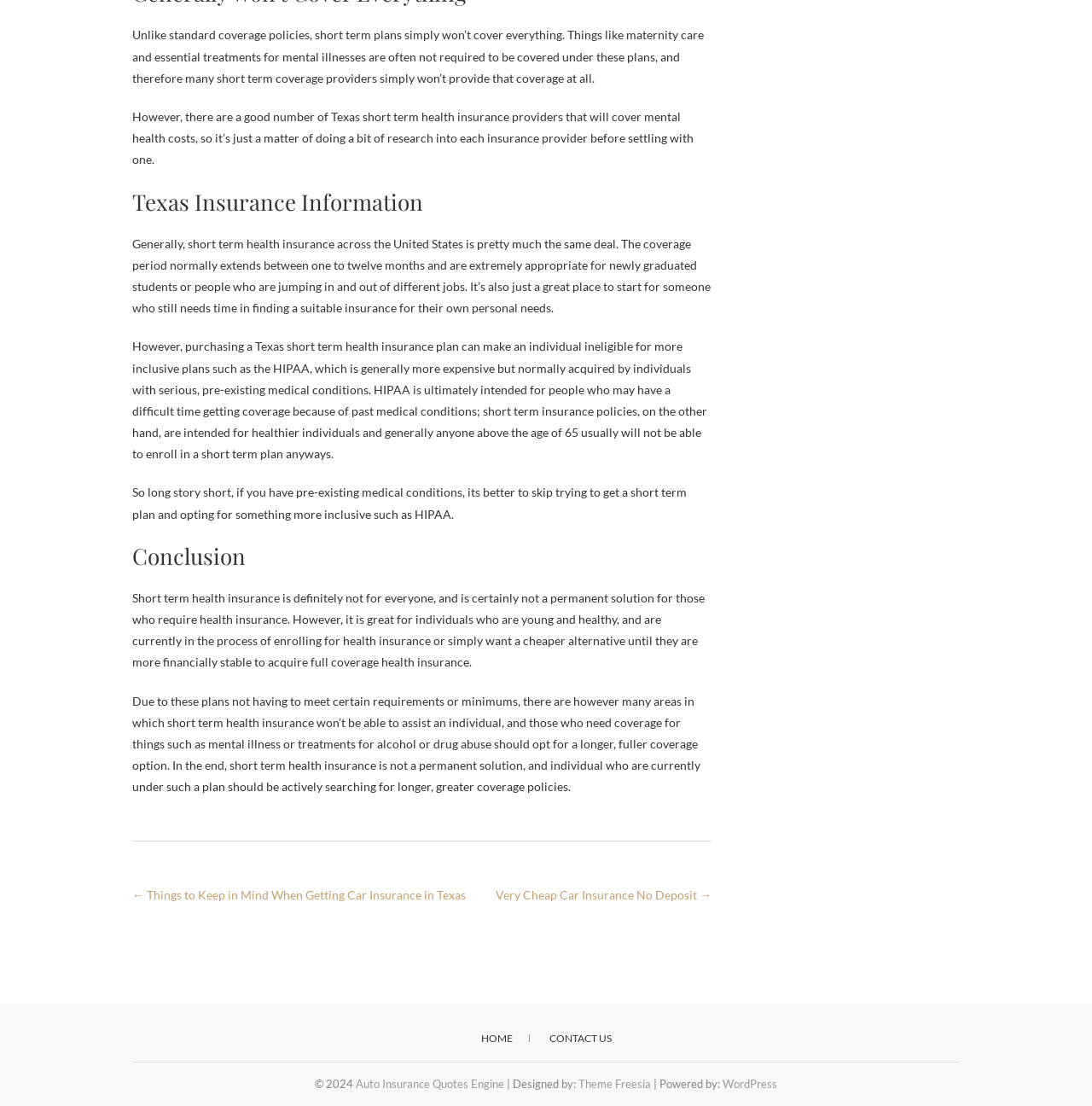Provide the bounding box coordinates of the HTML element described by the text: "WordPress".

[0.662, 0.974, 0.712, 0.986]